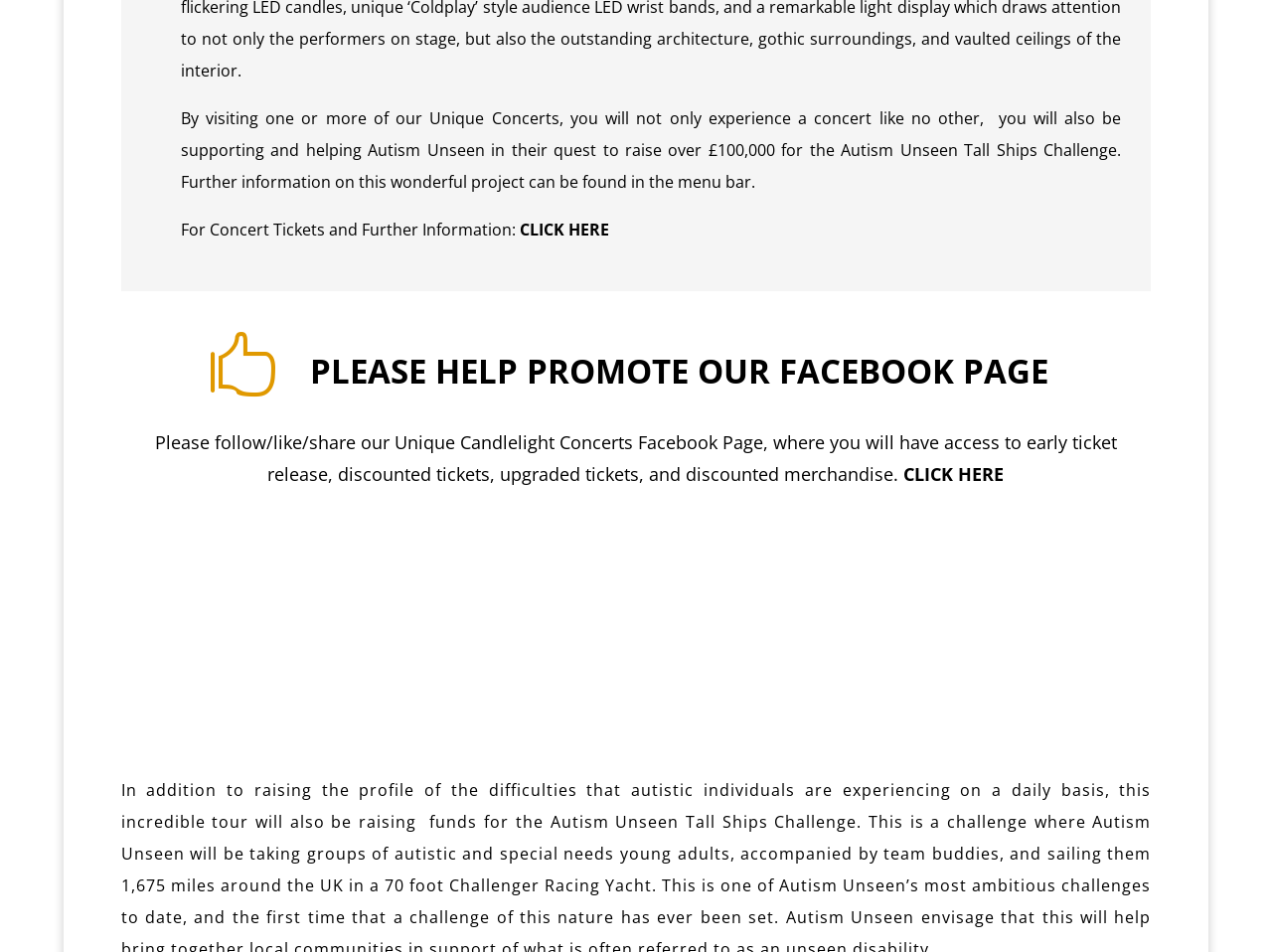Reply to the question with a brief word or phrase: What is the purpose of the Unique Concerts?

Supporting Autism Unseen